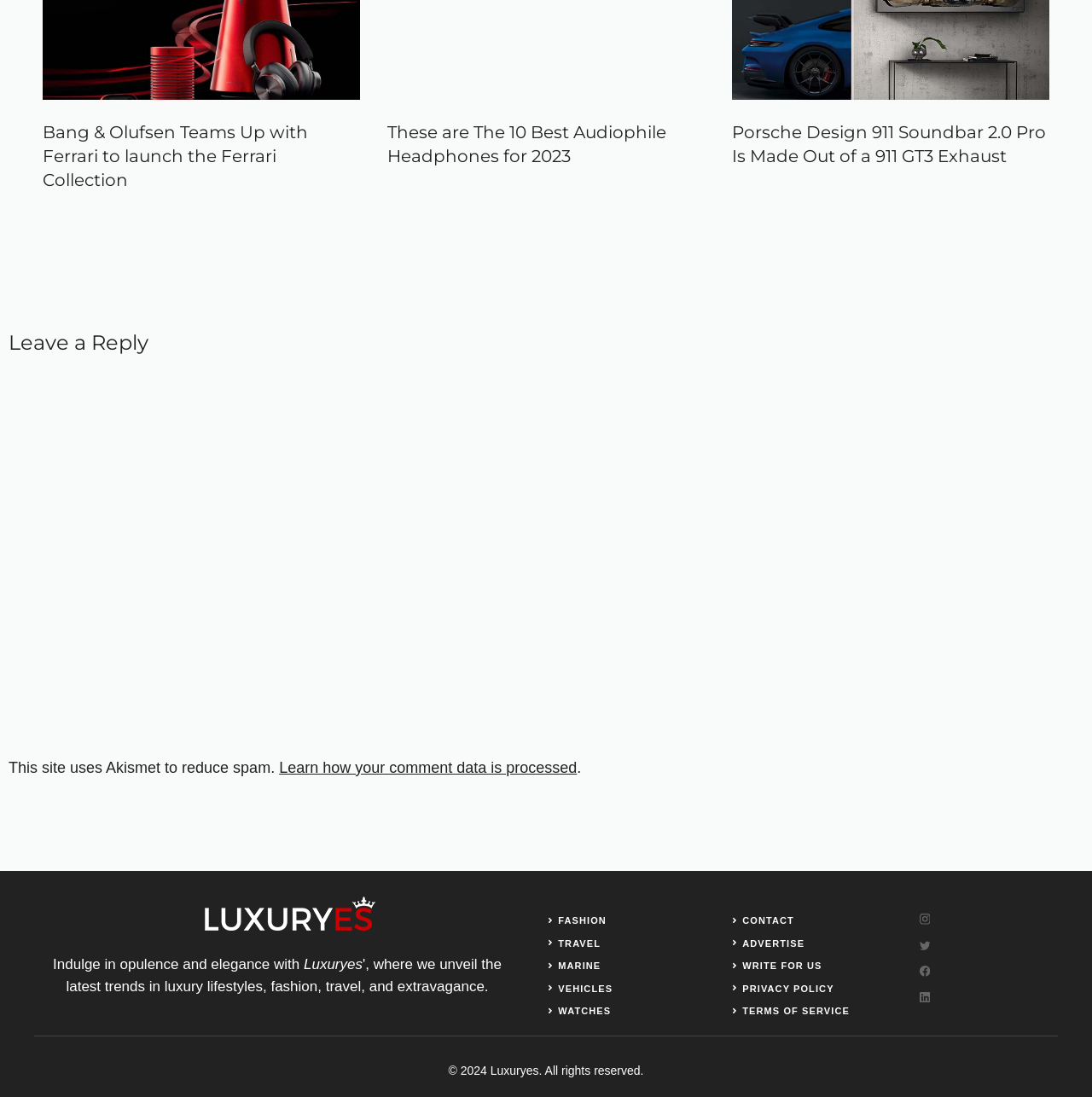What is the brand collaborating with Ferrari?
Carefully examine the image and provide a detailed answer to the question.

From the heading 'Bang & Olufsen Teams Up with Ferrari to launch the Ferrari Collection', we can infer that Bang & Olufsen is the brand collaborating with Ferrari.